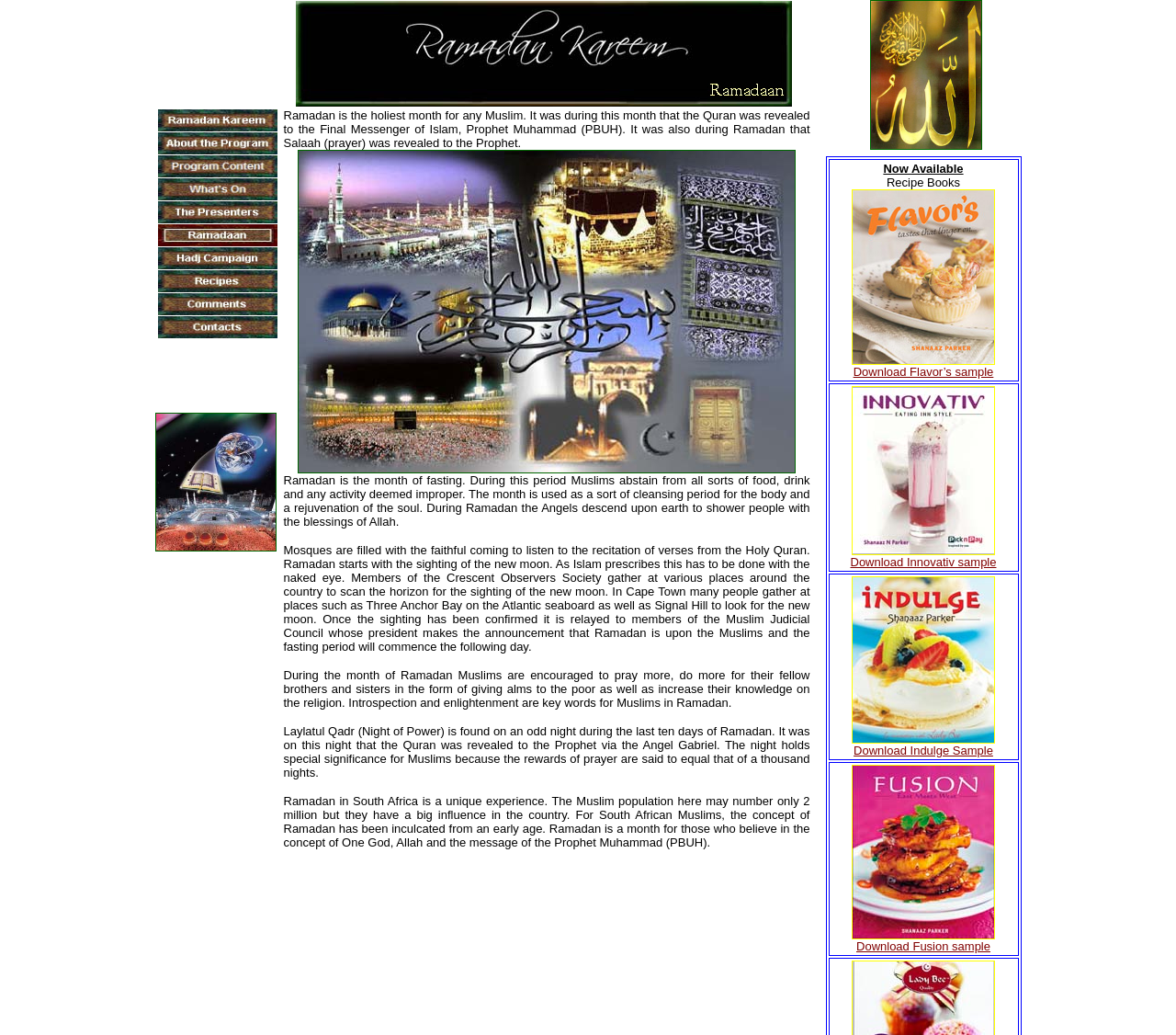Please provide the bounding box coordinates for the element that needs to be clicked to perform the instruction: "Click on Ramadan Kareem". The coordinates must consist of four float numbers between 0 and 1, formatted as [left, top, right, bottom].

[0.134, 0.115, 0.236, 0.13]